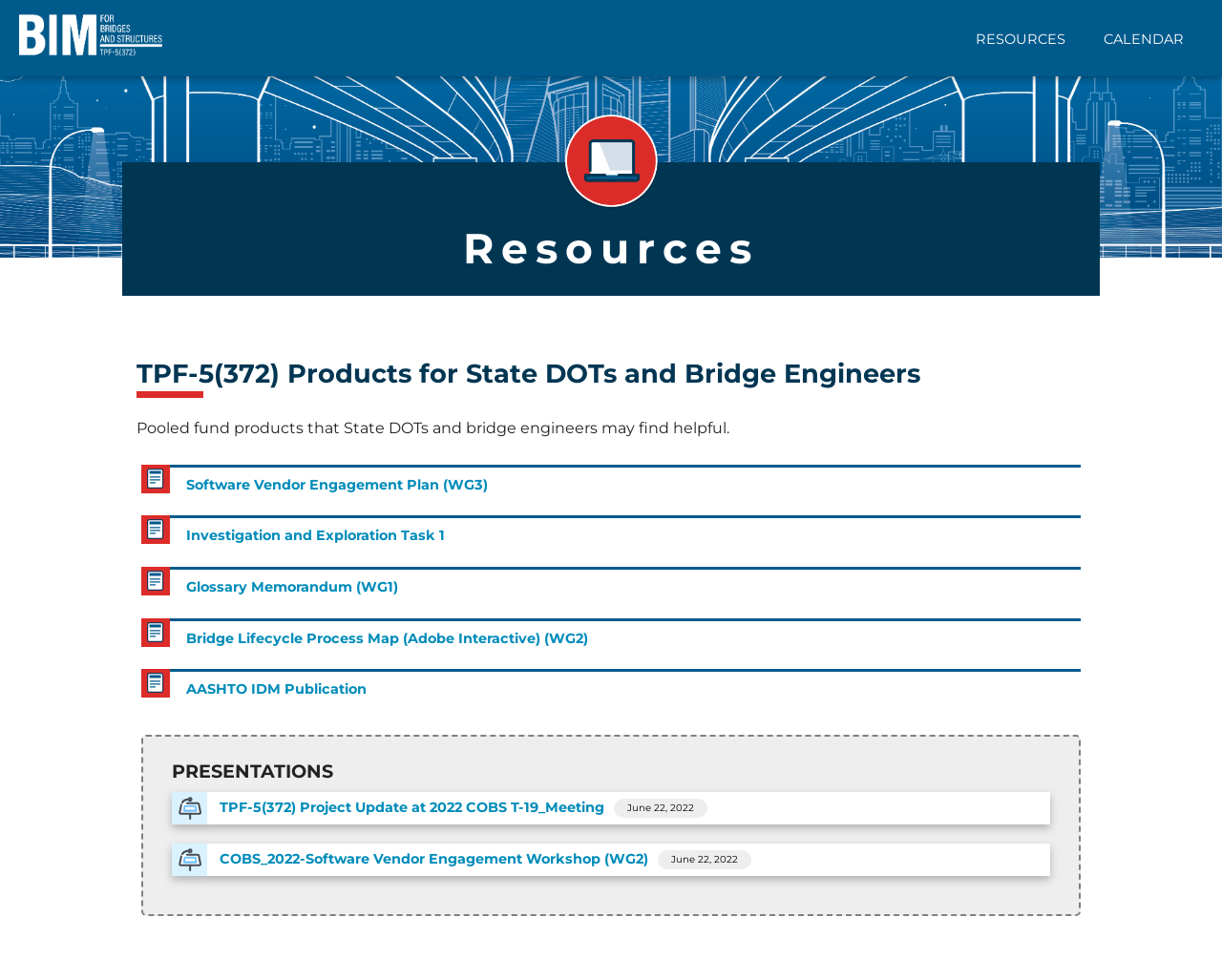Deliver a detailed narrative of the webpage's visual and textual elements.

The webpage is about resources related to BIM (Building Information Modelling) for bridges and structures. At the top left, there is a BIM logo, which is an image linked to another webpage. On the top right, there are two links, "CALENDAR" and "RESOURCES", which are likely navigation links. 

Below the logo, there is an icon, which is an image, positioned roughly in the middle of the page. Underneath the icon, there is a heading that reads "Resources". 

The main content of the page is divided into two sections. The first section is headed by "TPF-5(372) Products for State DOTs and Bridge Engineers", which is a heading that spans almost the entire width of the page. Below this heading, there is a brief description of the products, followed by five links to specific resources, including a software vendor engagement plan, an investigation and exploration task, a glossary memorandum, a bridge lifecycle process map, and an AASHTO IDM publication. These links are positioned in a vertical list, with the description above them.

The second section is headed by "PRESENTATIONS", which is positioned below the first section. This section contains two links to presentations, one about a project update and another about a software vendor engagement workshop. These links are also positioned in a vertical list.